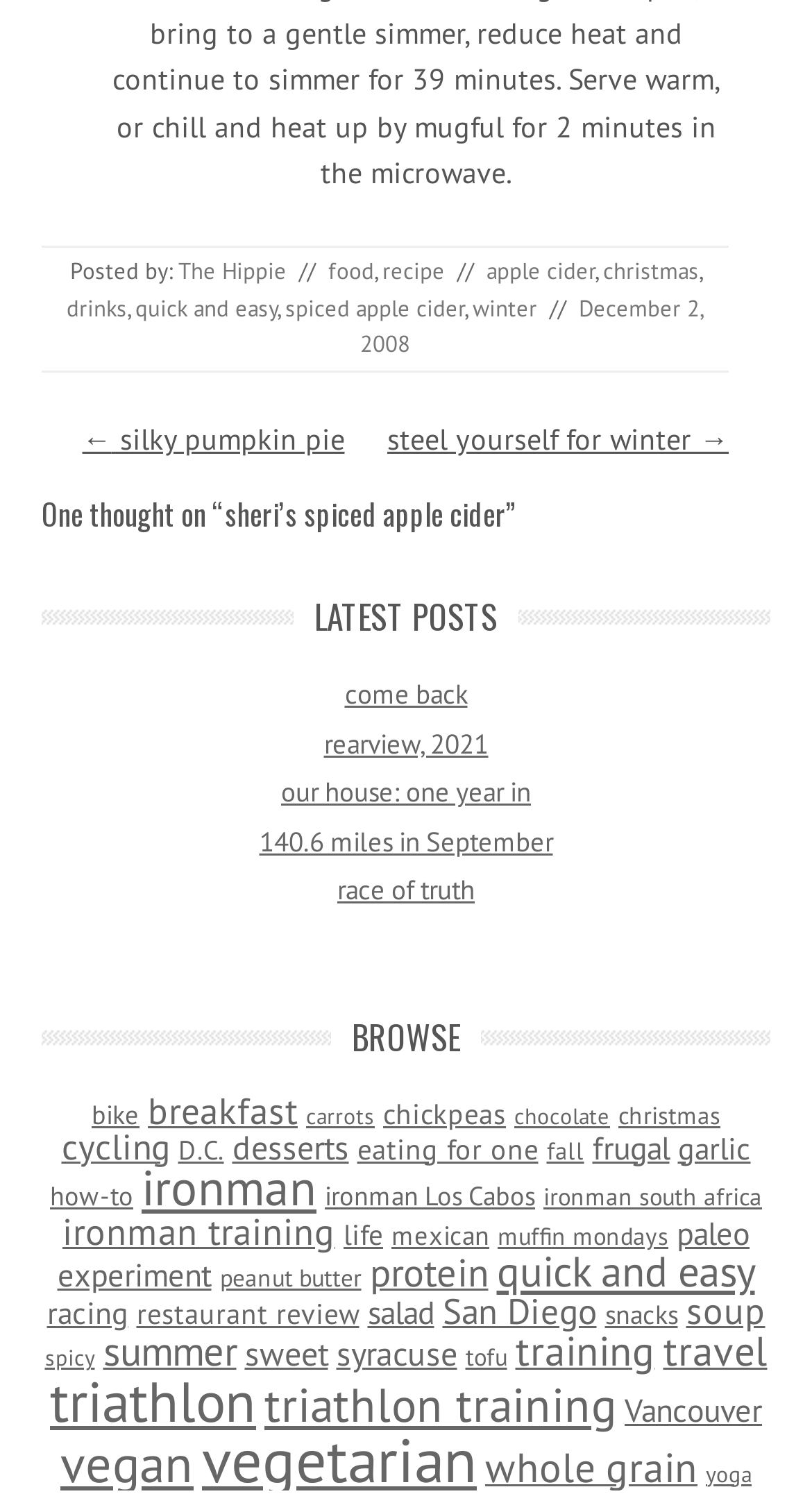How many navigation links are there?
Based on the content of the image, thoroughly explain and answer the question.

There are two navigation links, '← silky pumpkin pie' and 'steel yourself for winter →', which are located below the post title.